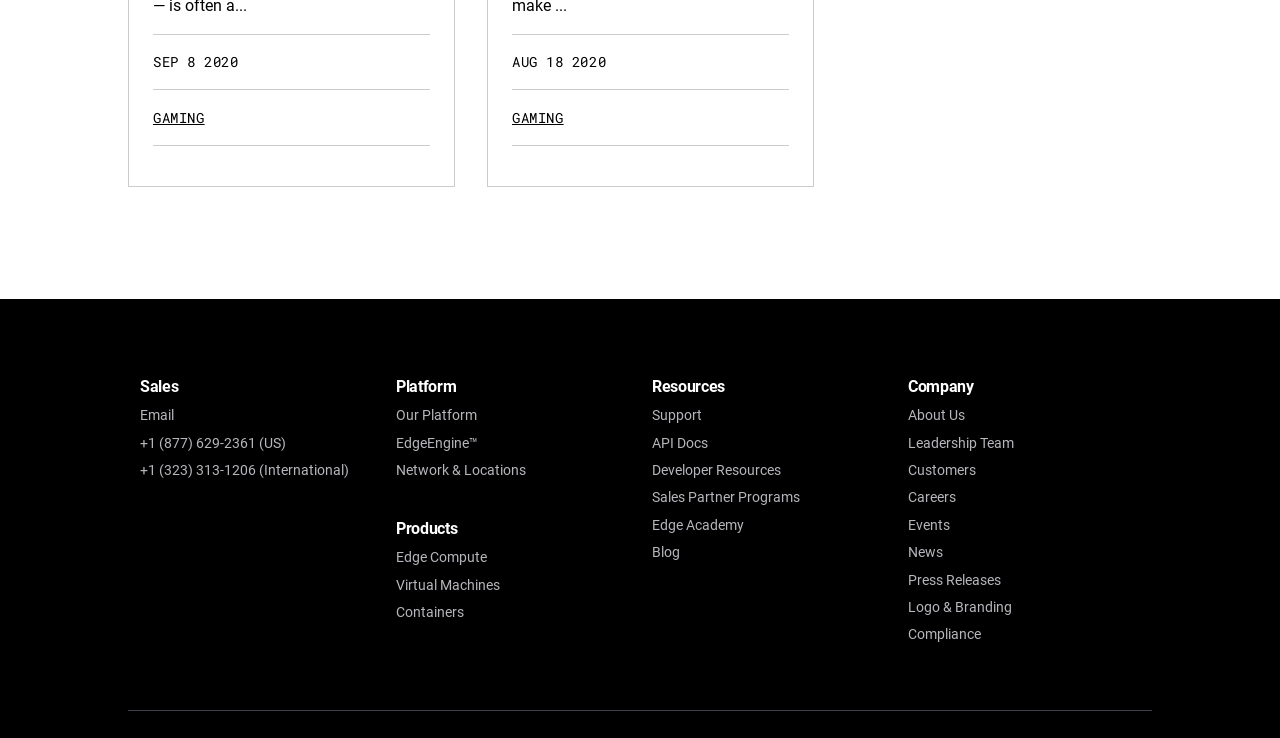Find the bounding box coordinates of the clickable region needed to perform the following instruction: "Explore edge compute products". The coordinates should be provided as four float numbers between 0 and 1, i.e., [left, top, right, bottom].

[0.309, 0.744, 0.38, 0.766]